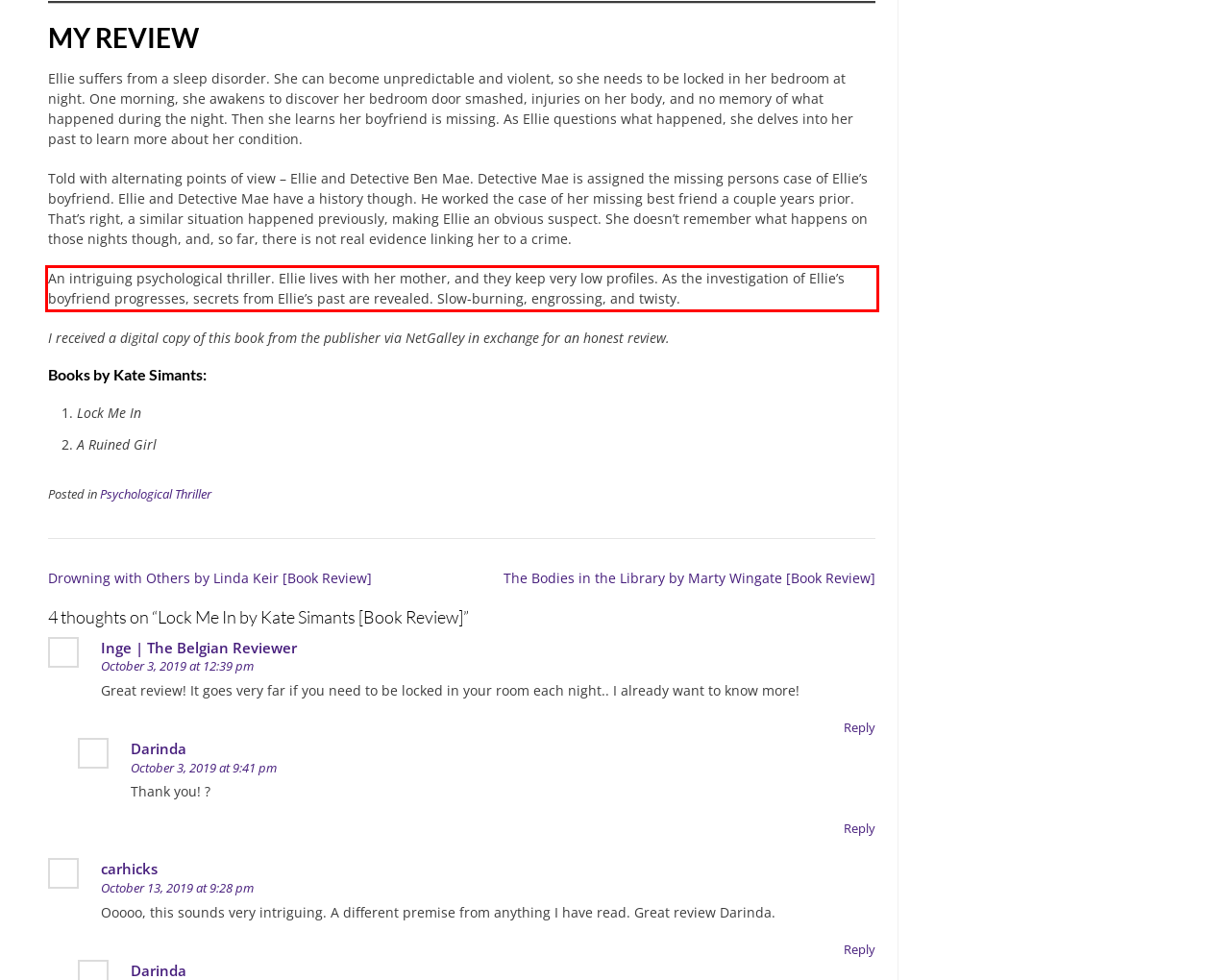There is a UI element on the webpage screenshot marked by a red bounding box. Extract and generate the text content from within this red box.

An intriguing psychological thriller. Ellie lives with her mother, and they keep very low profiles. As the investigation of Ellie’s boyfriend progresses, secrets from Ellie’s past are revealed. Slow-burning, engrossing, and twisty.